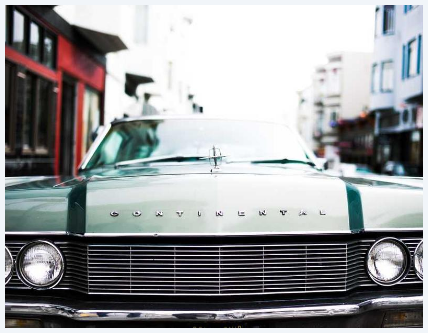Describe the image in great detail, covering all key points.

The image features a close-up view of a classic car, specifically a green Lincoln Continental, showcasing its iconic front grille and emblem. The sleek design, characterized by smooth curves and chrome accents, exudes vintage charm. The background highlights a charming urban street, with buildings that hint at a lively atmosphere. This photograph captures the essence of mid-20th century automotive design, inviting viewers to appreciate both the car's elegance and the nostalgic urban scenery.